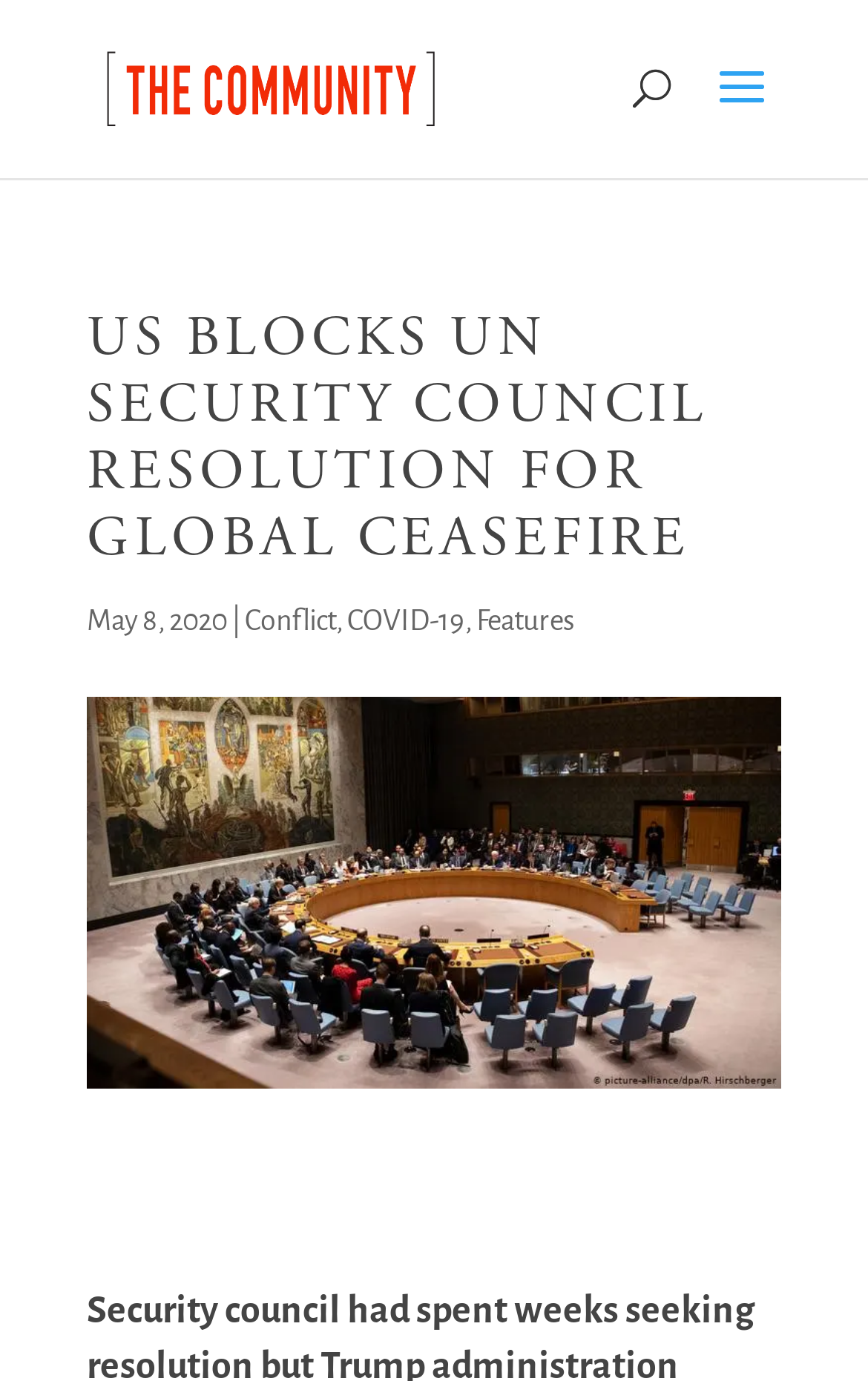Can you determine the main header of this webpage?

US BLOCKS UN SECURITY COUNCIL RESOLUTION FOR GLOBAL CEASEFIRE